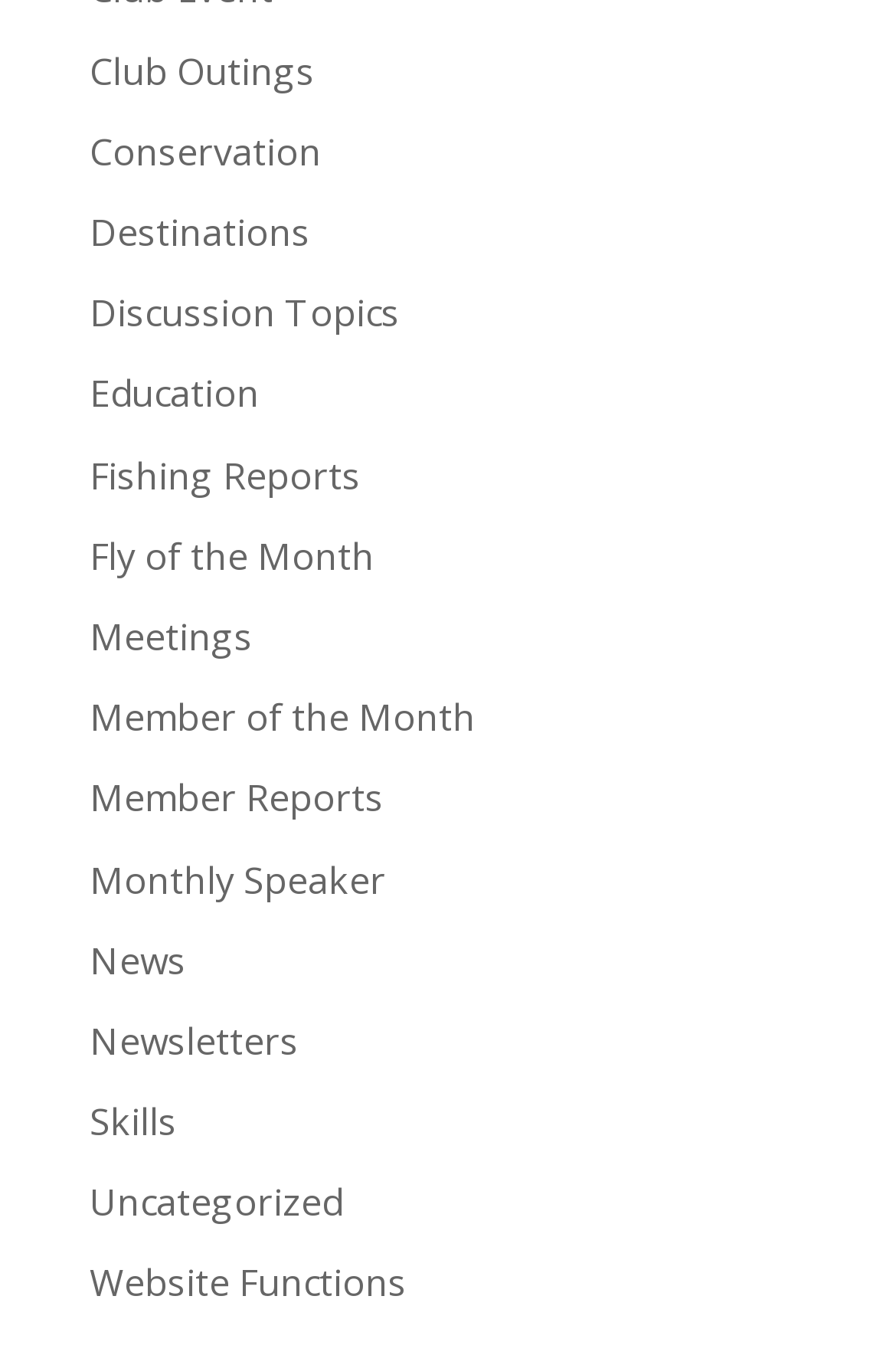Please mark the bounding box coordinates of the area that should be clicked to carry out the instruction: "Check the monthly speaker".

[0.1, 0.63, 0.431, 0.667]